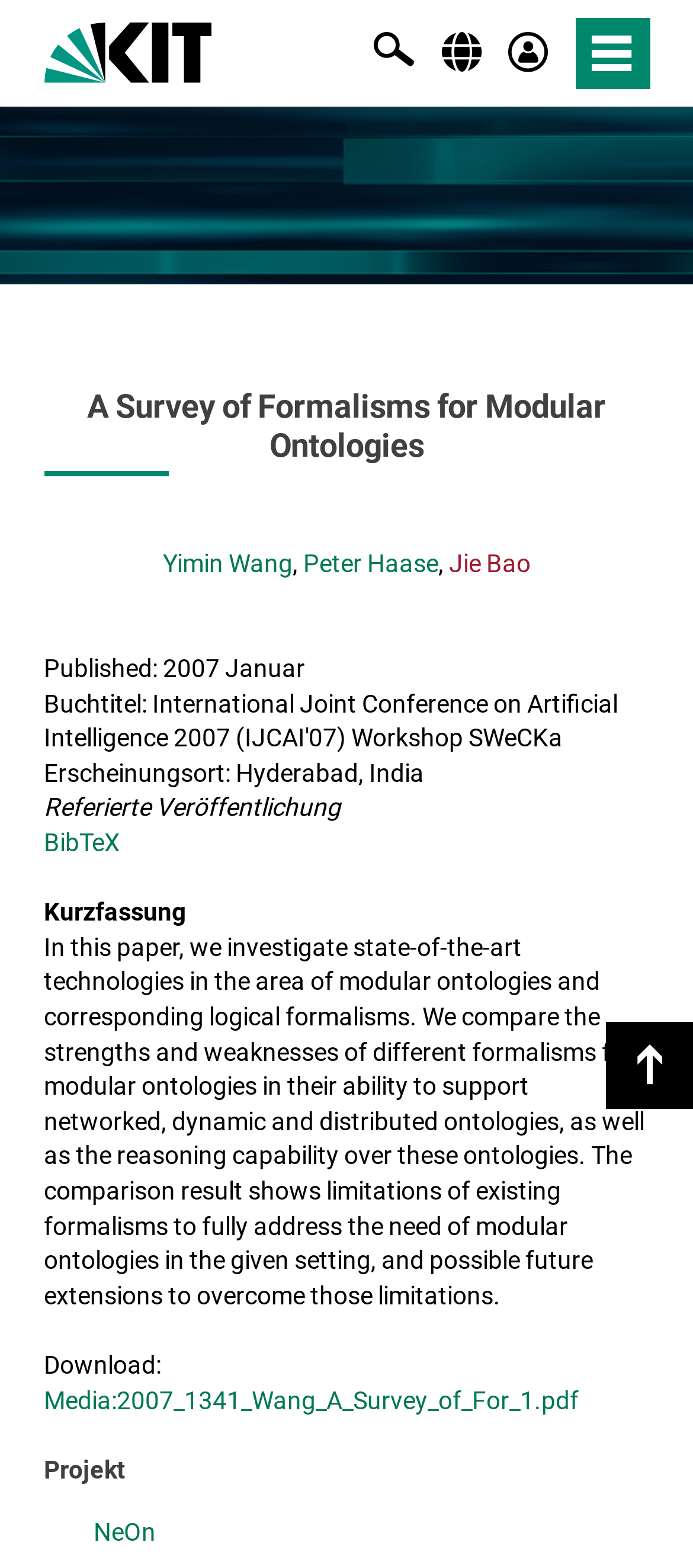Please identify the bounding box coordinates of the element's region that needs to be clicked to fulfill the following instruction: "download the paper". The bounding box coordinates should consist of four float numbers between 0 and 1, i.e., [left, top, right, bottom].

[0.063, 0.883, 0.835, 0.902]